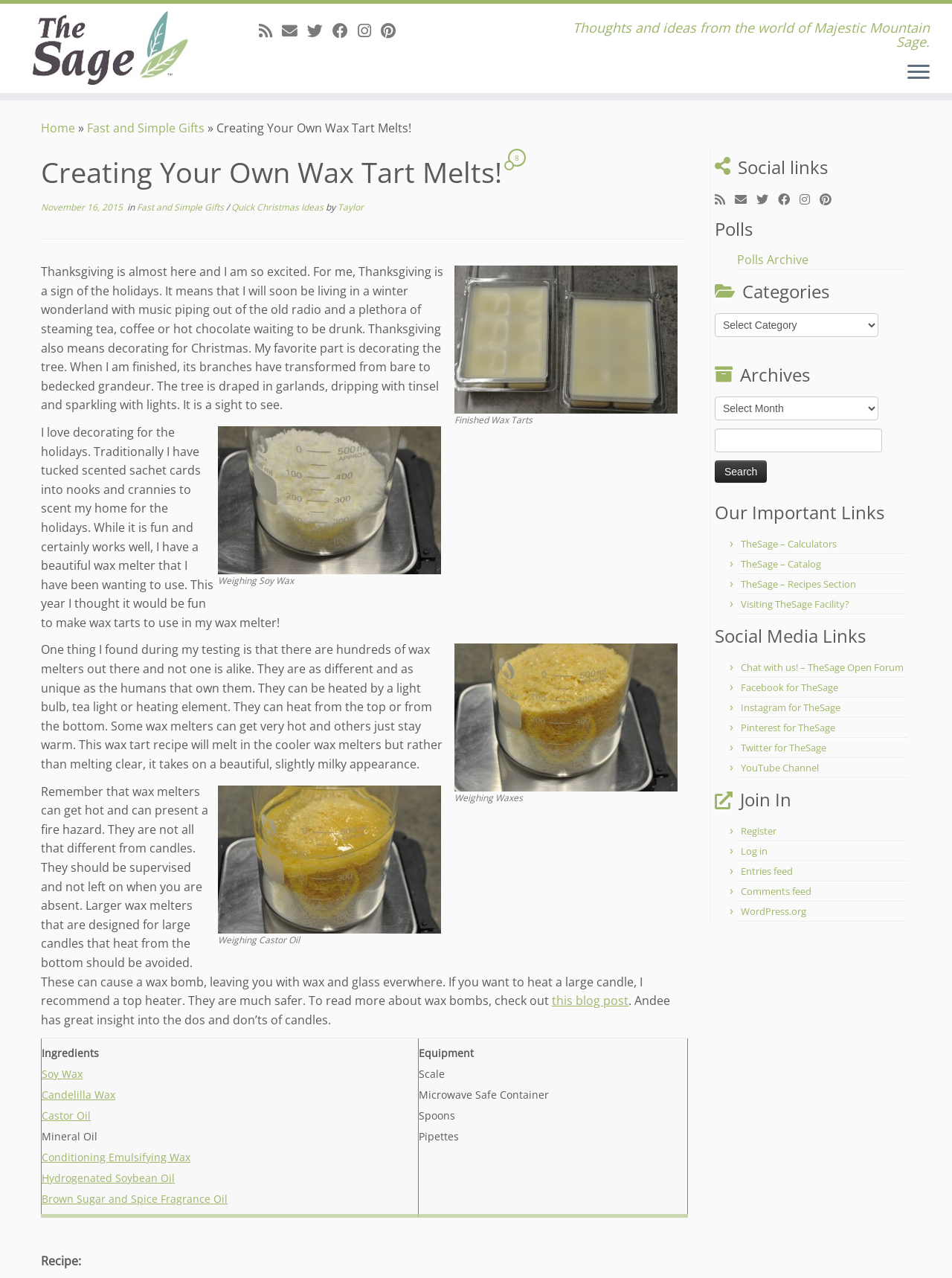What is the name of the fragrance oil used in the recipe?
Use the information from the image to give a detailed answer to the question.

The recipe lists Brown Sugar and Spice Fragrance Oil as one of the ingredients.